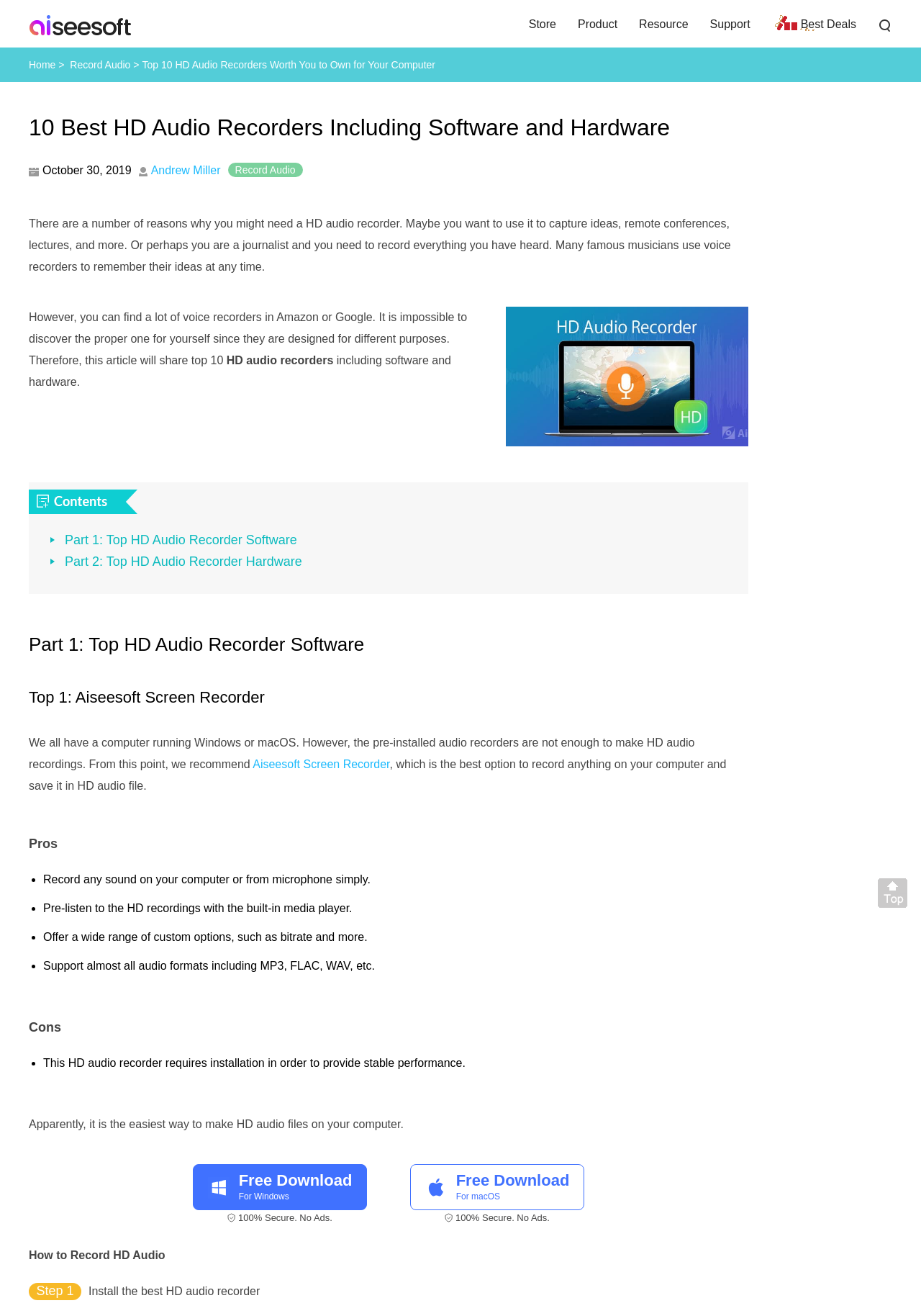Given the webpage screenshot, identify the bounding box of the UI element that matches this description: "Andrew Miller".

[0.151, 0.125, 0.24, 0.135]